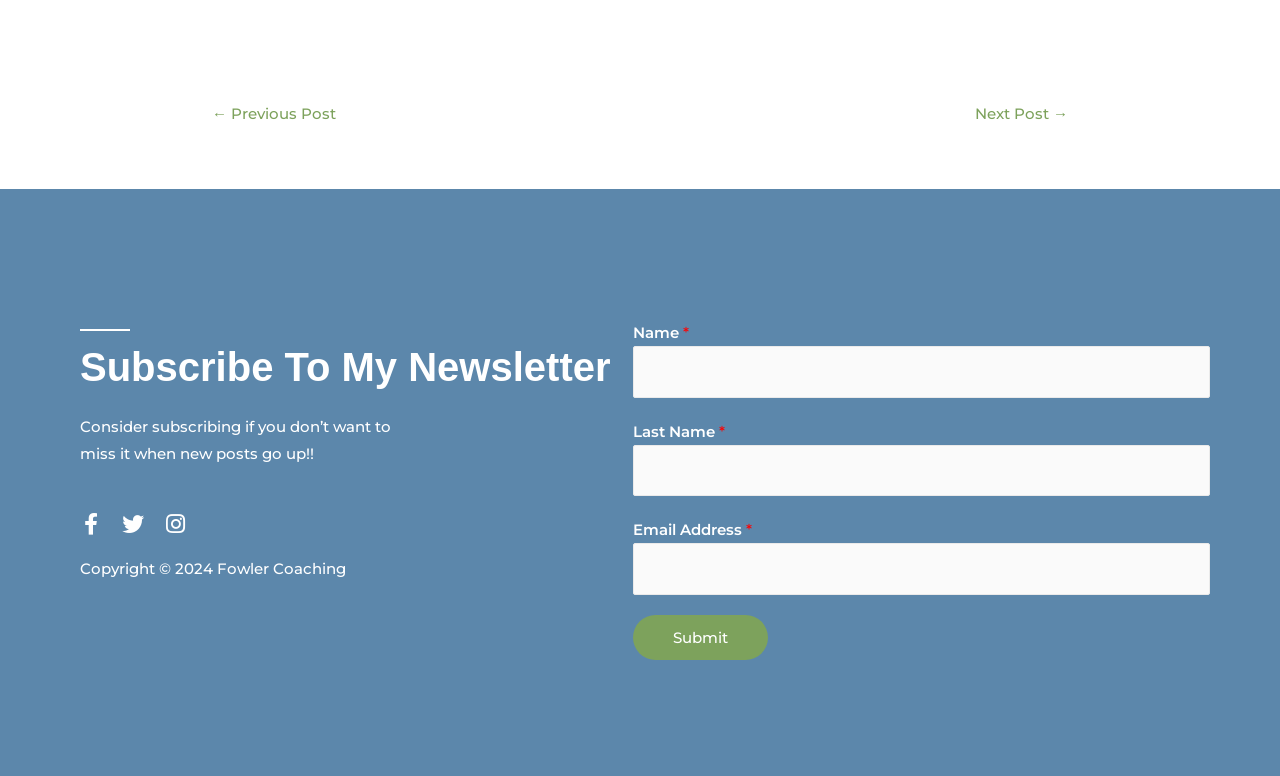Locate the bounding box coordinates of the element's region that should be clicked to carry out the following instruction: "Click on the Facebook link". The coordinates need to be four float numbers between 0 and 1, i.e., [left, top, right, bottom].

[0.062, 0.661, 0.08, 0.69]